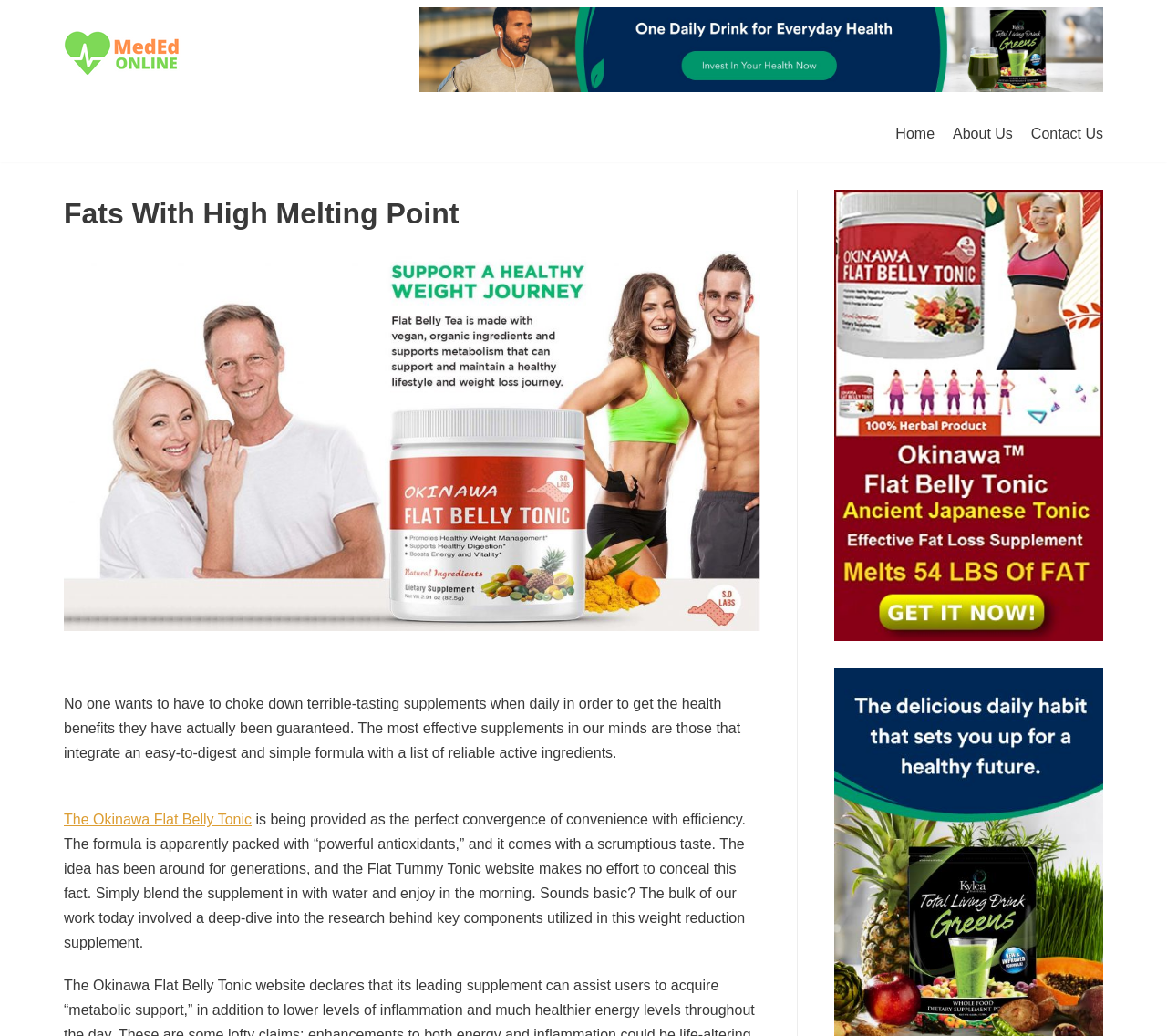Please answer the following question as detailed as possible based on the image: 
What is the purpose of the supplement?

By reading the webpage content, I understood that the supplement is intended for weight reduction, as mentioned in the text 'the research behind key components utilized in this weight reduction supplement'.